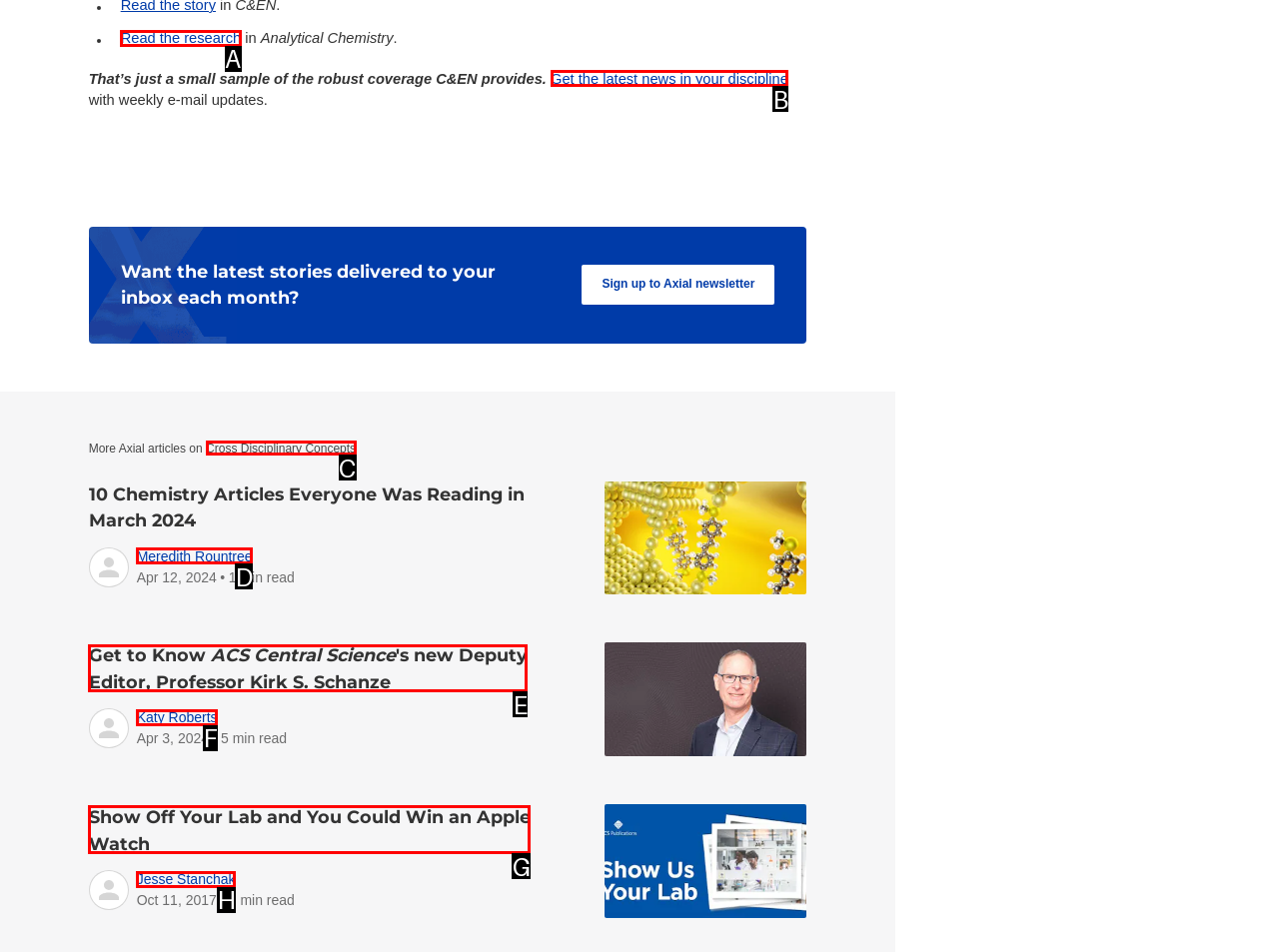Given the description: Katy Roberts, identify the HTML element that fits best. Respond with the letter of the correct option from the choices.

F